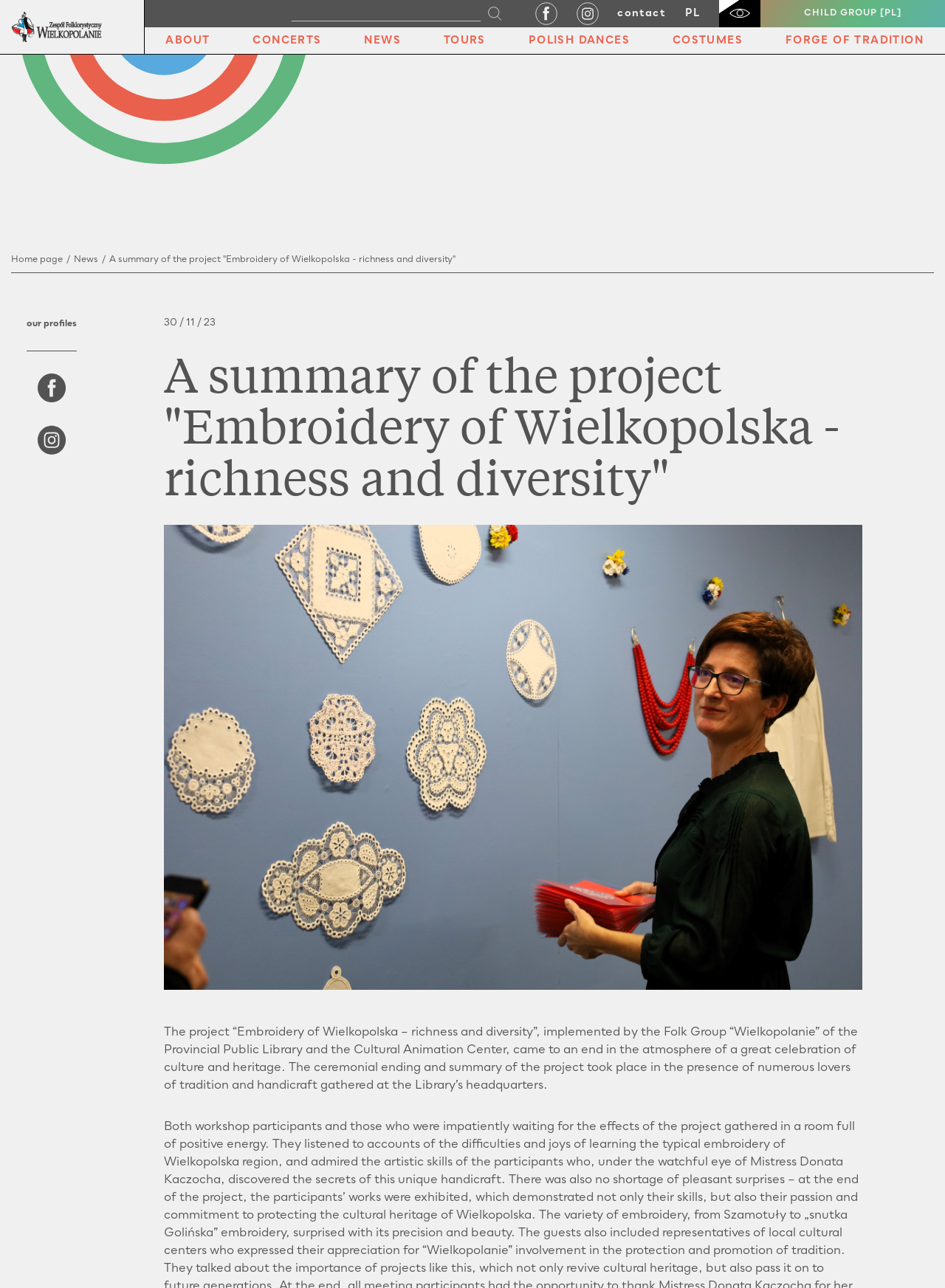What is the purpose of the button with the image 'search in website'?
Based on the content of the image, thoroughly explain and answer the question.

I found the answer by looking at the button element with the image 'search in website' and the text 'search in website' which suggests that the purpose of the button is to search within the website.